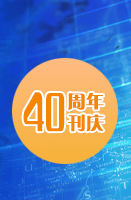Offer a meticulous description of the image.

The image features a vibrant blue background overlaid with flowing lines and abstract patterns, symbolizing innovation and progress. At the center, there's a bold, circular design in orange that prominently displays the text "40周年," which translates to "40 Years," celebrating a significant milestone. This celebratory graphic likely commemorates the 40th anniversary of the "Journal of Computer Applications," emphasizing its longstanding contribution to the field of computer science and technology. The combination of colors and modern aesthetics suggests a forward-looking perspective while honoring a rich history in research and academic publishing.